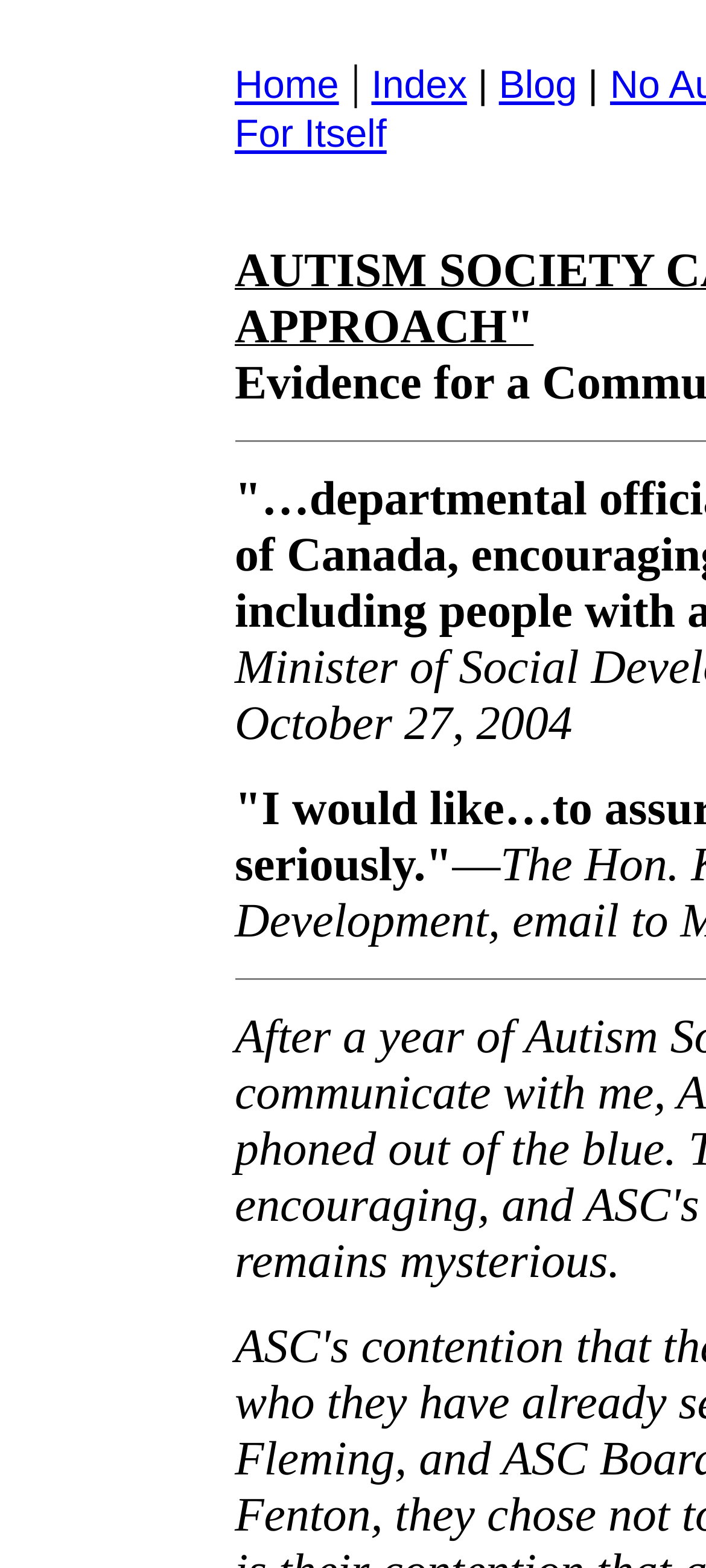Provide an in-depth caption for the webpage.

The webpage is about Autism Society Canada's proactive approach, with a focus on Michelle Dawson. At the top left, there is an image that takes up about 5% of the screen. To the right of the image, there is a navigation menu with three links: "Home", "Index", and "Blog", each separated by a vertical bar. The links are aligned horizontally and take up about 40% of the screen width. Below the image, there is a non-breaking space character, which suggests a slight separation from the top section.